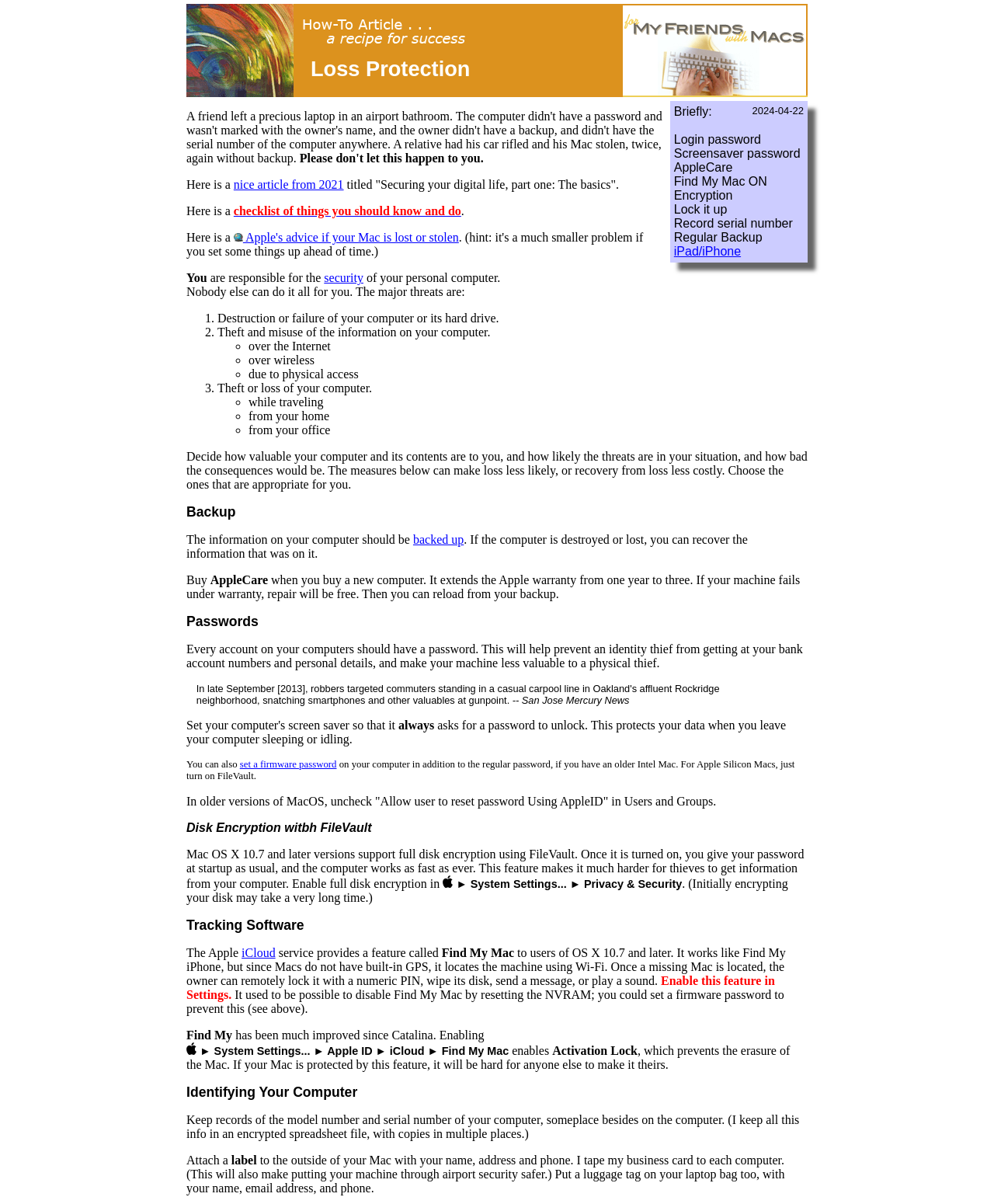What is the purpose of enabling full disk encryption using FileVault?
Analyze the image and provide a thorough answer to the question.

According to the webpage, enabling full disk encryption using FileVault makes it much harder for thieves to get information from your computer. This feature is available in Mac OS X 10.7 and later versions, and can be enabled in System Settings -> Privacy & Security.